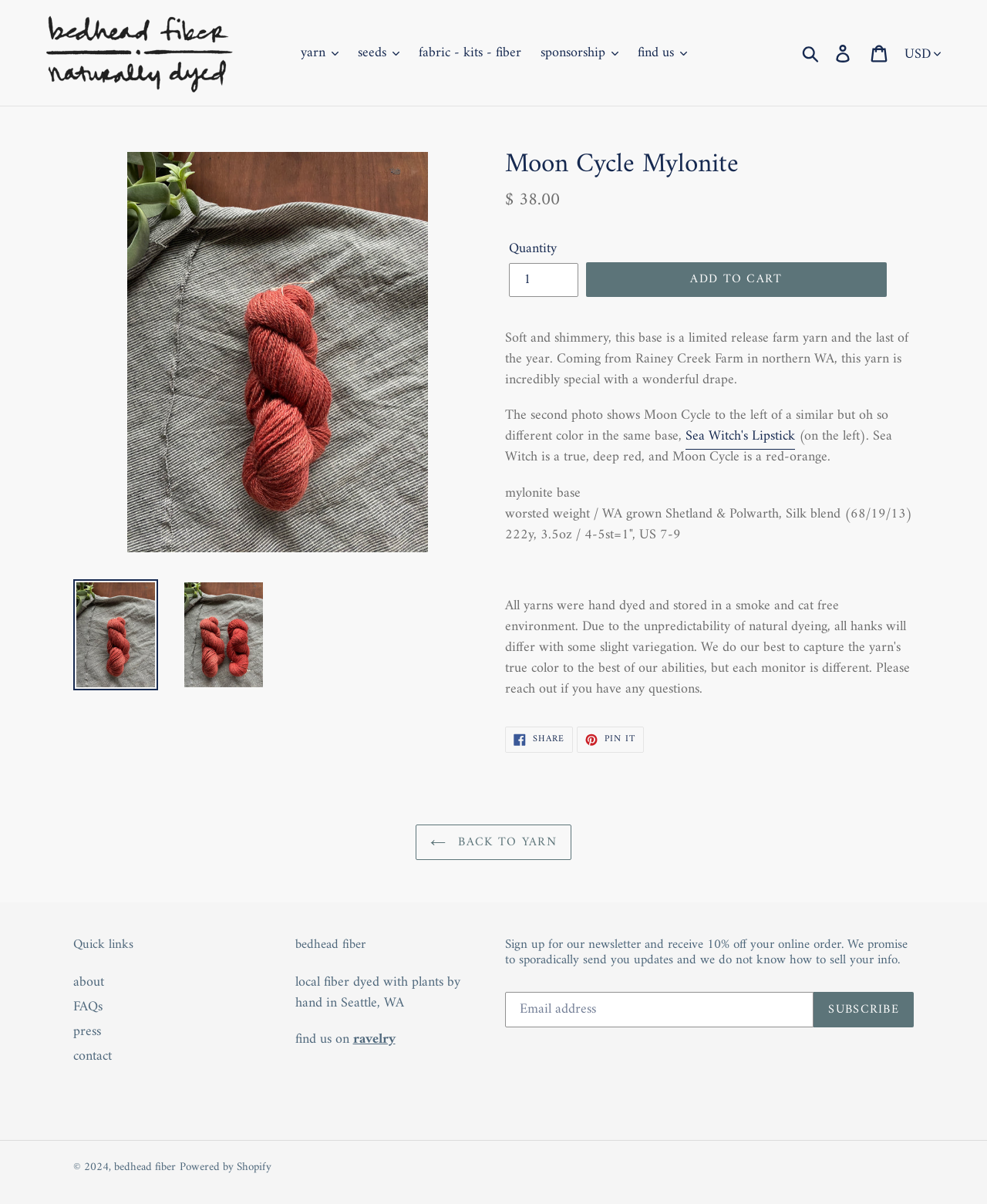What is the material of the yarn?
Please respond to the question thoroughly and include all relevant details.

I found the answer by looking at the static text element with the text 'worsted weight / WA grown Shetland & Polwarth, Silk blend (68/19/13)' which describes the material composition of the yarn.